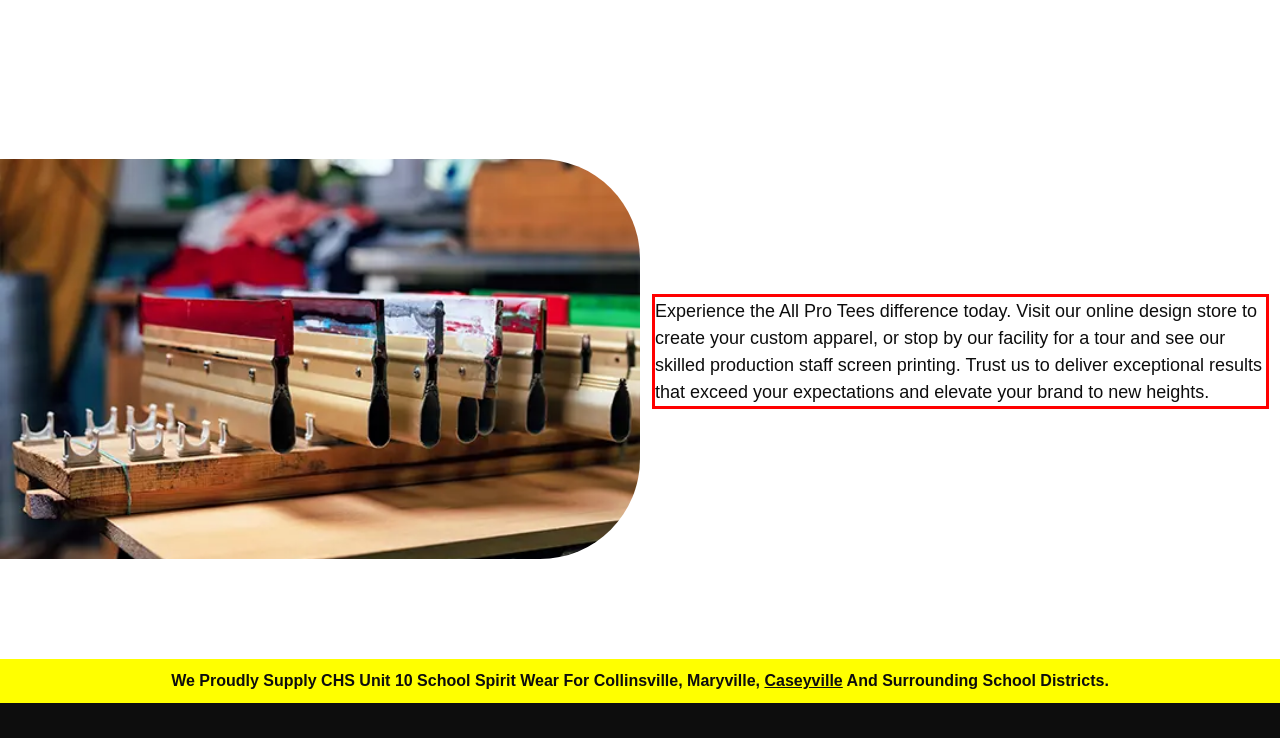Identify the text inside the red bounding box on the provided webpage screenshot by performing OCR.

Experience the All Pro Tees difference today. Visit our online design store to create your custom apparel, or stop by our facility for a tour and see our skilled production staff screen printing. Trust us to deliver exceptional results that exceed your expectations and elevate your brand to new heights.